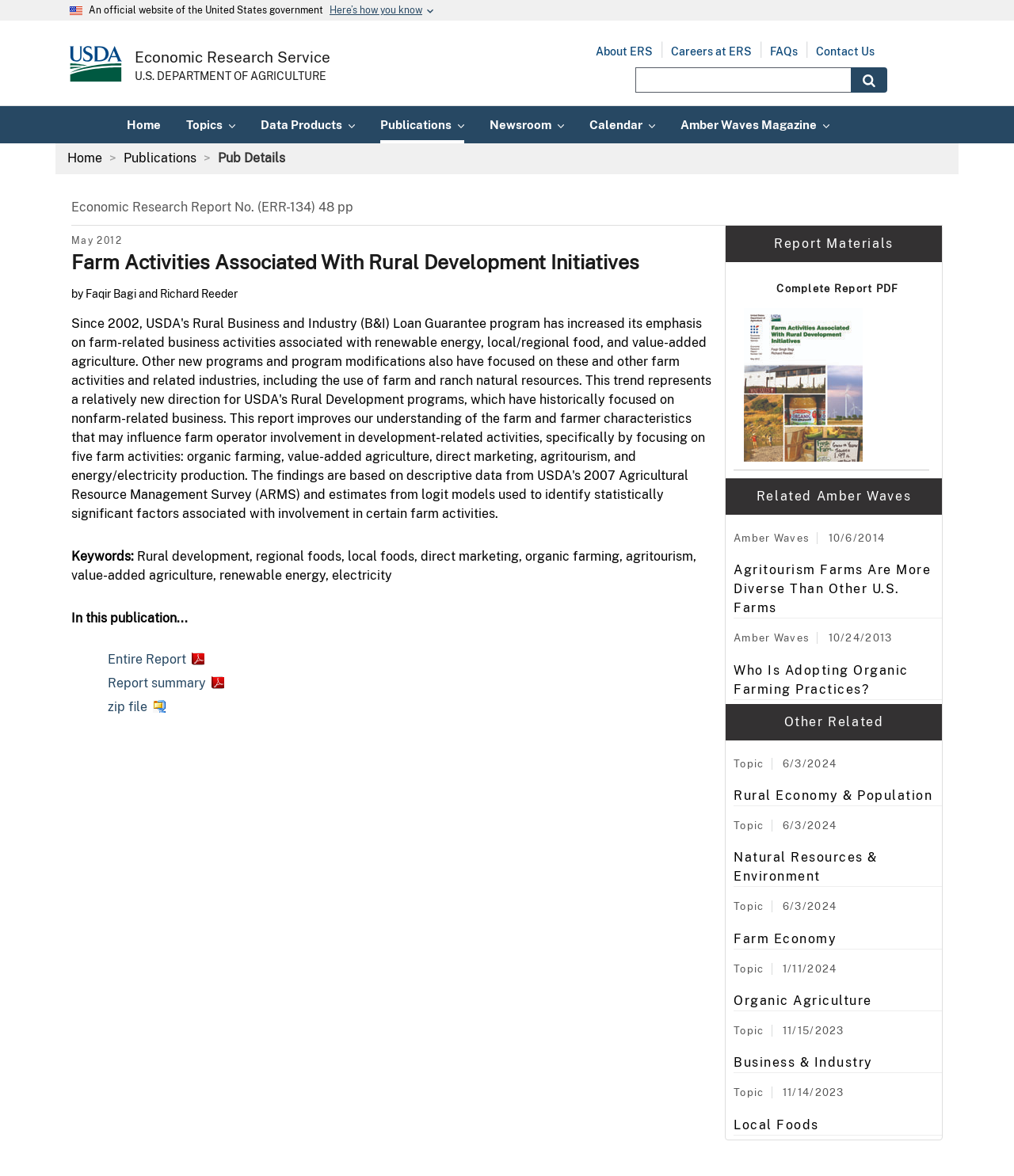Please find the bounding box coordinates of the clickable region needed to complete the following instruction: "Read about agritourism farms". The bounding box coordinates must consist of four float numbers between 0 and 1, i.e., [left, top, right, bottom].

[0.723, 0.477, 0.929, 0.525]